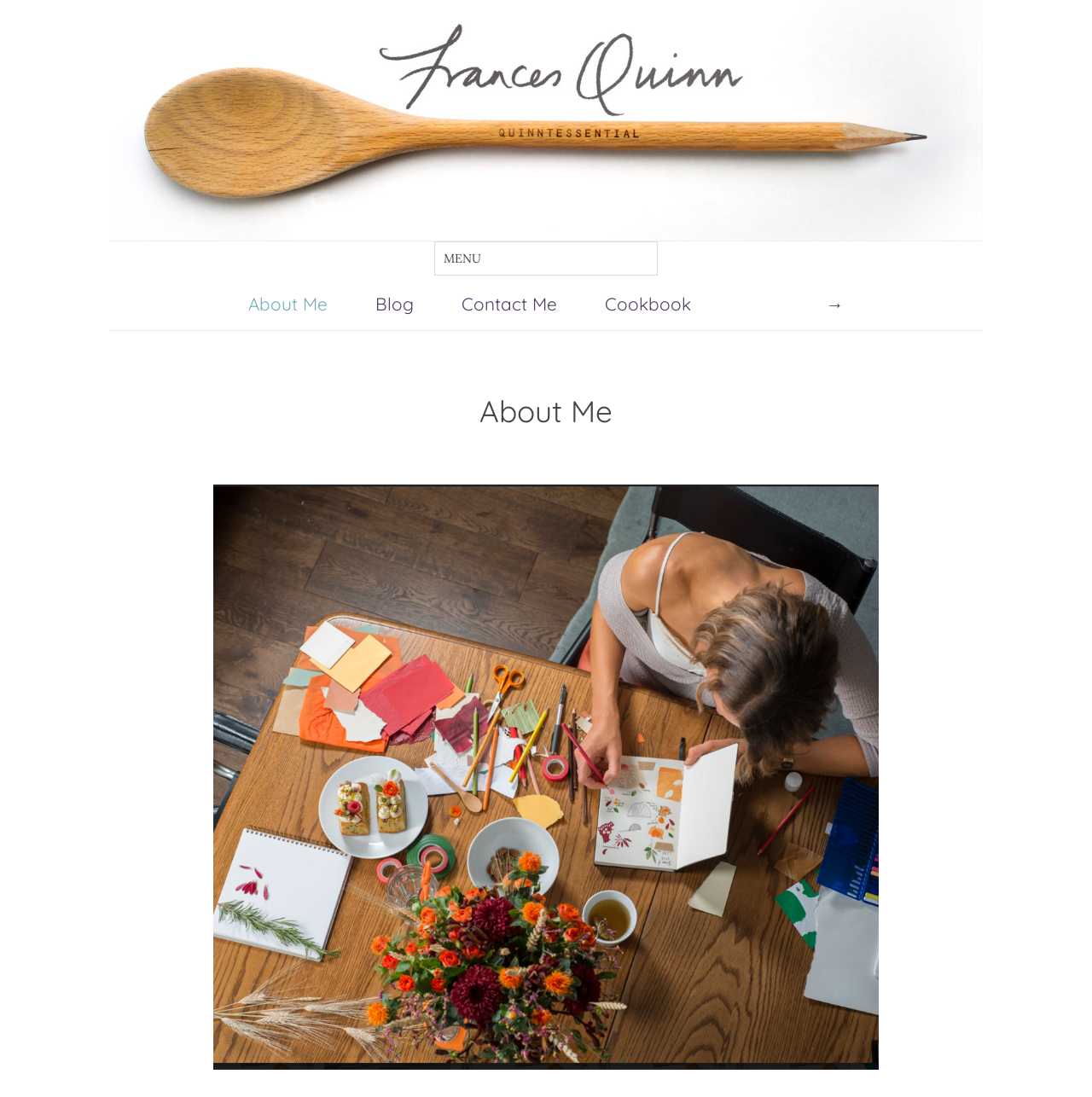How many links are in the navigation menu?
Answer the question with as much detail as possible.

The navigation menu contains four links, which are 'About Me', 'Blog', 'Contact Me', and 'Cookbook', as indicated by the link elements with these text contents.